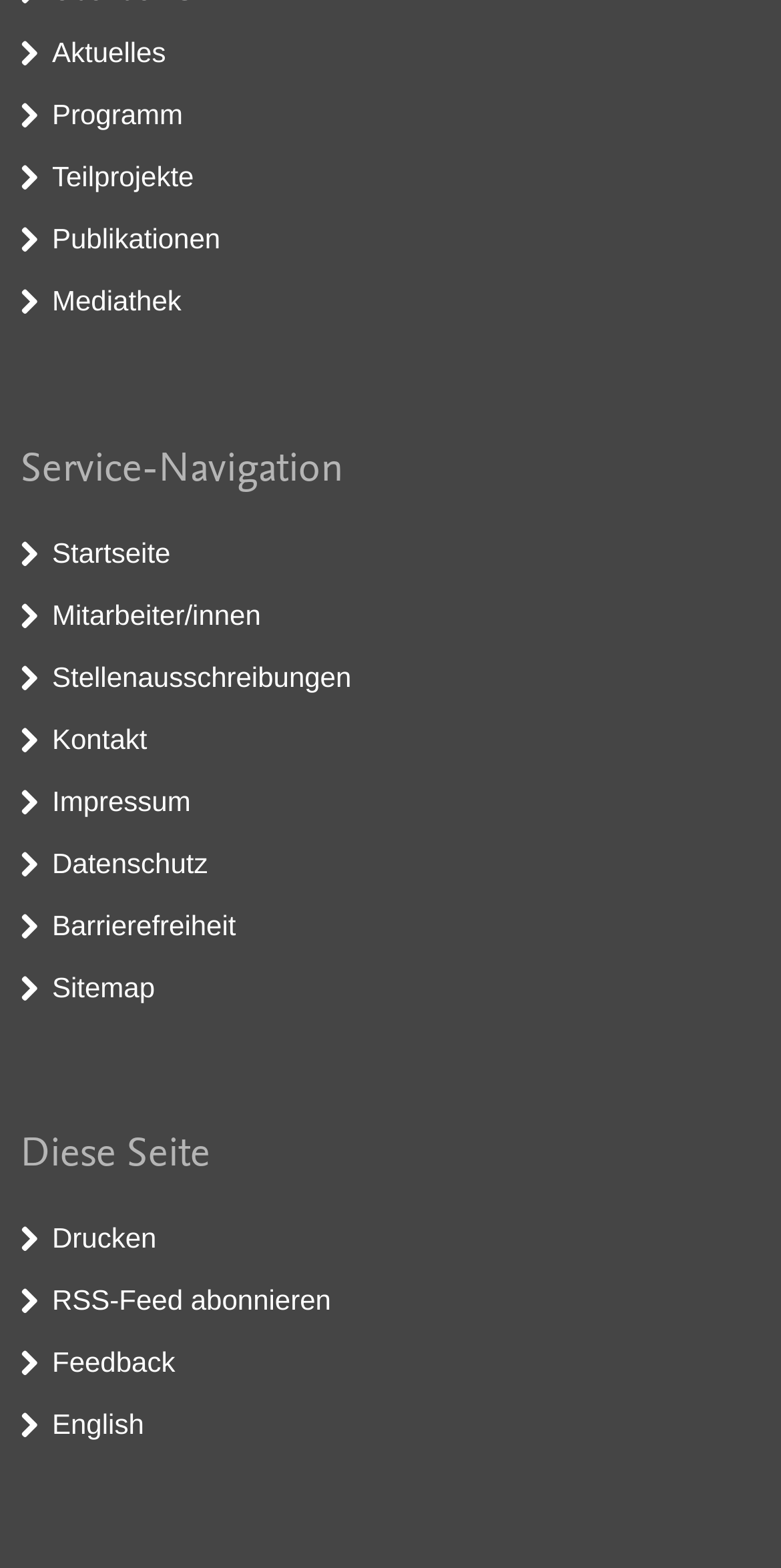Please specify the bounding box coordinates of the clickable section necessary to execute the following command: "View Mediathek".

[0.067, 0.181, 0.232, 0.202]